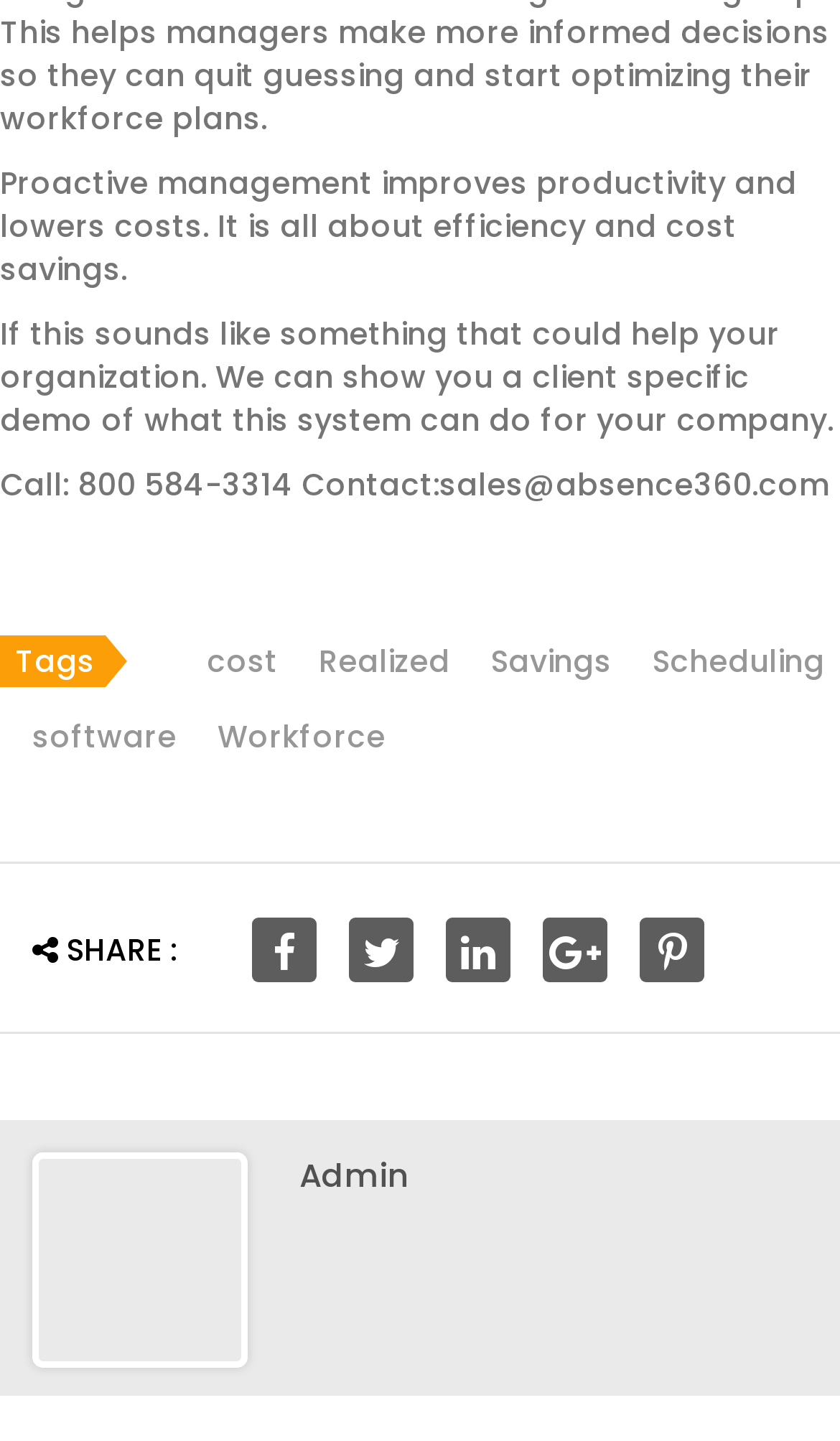Determine the bounding box coordinates of the UI element that matches the following description: "Savings". The coordinates should be four float numbers between 0 and 1 in the format [left, top, right, bottom].

[0.546, 0.445, 0.728, 0.474]